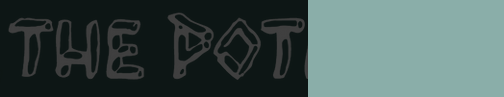Create a vivid and detailed description of the image.

The image features the logo for "The Potlatch," showcasing the name in a distinctive and artistic font. The letters are stylized with unique shapes, reflecting creativity and individuality, while the overall design conveys an inviting and vibrant aesthetic. The logo is predominantly rendered in dark tones, set against a contrasting background that enhances its visual impact. This emblem represents the brand's identity, encapsulating its focus on offering special orders and personalized products while establishing a welcoming presence in the marketplace.